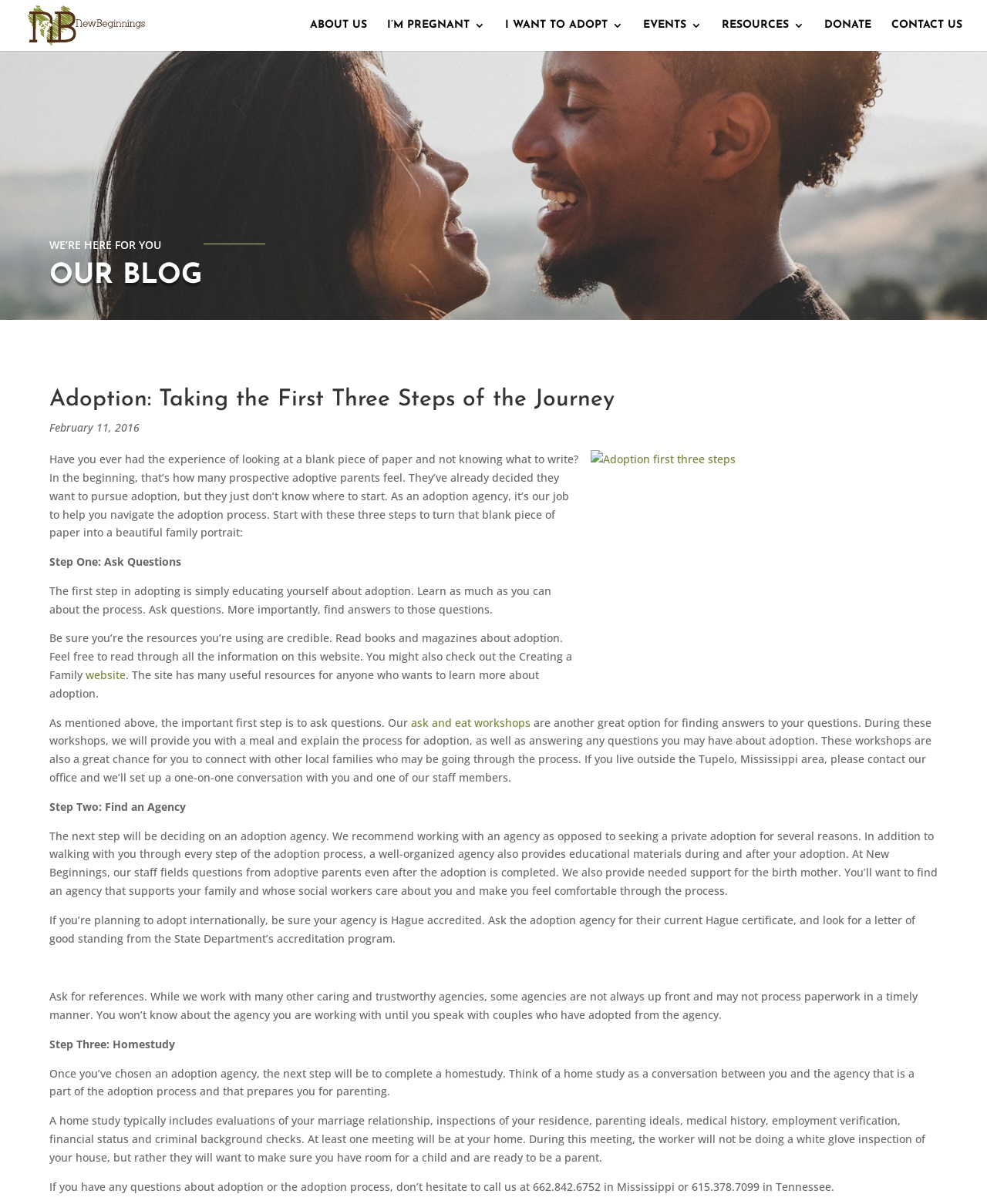Given the description of a UI element: "alt="New Beginnings Adoptions"", identify the bounding box coordinates of the matching element in the webpage screenshot.

[0.028, 0.016, 0.147, 0.025]